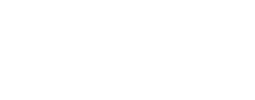What is the theme of the overall design?
Look at the image and answer the question using a single word or phrase.

Elevating business solutions